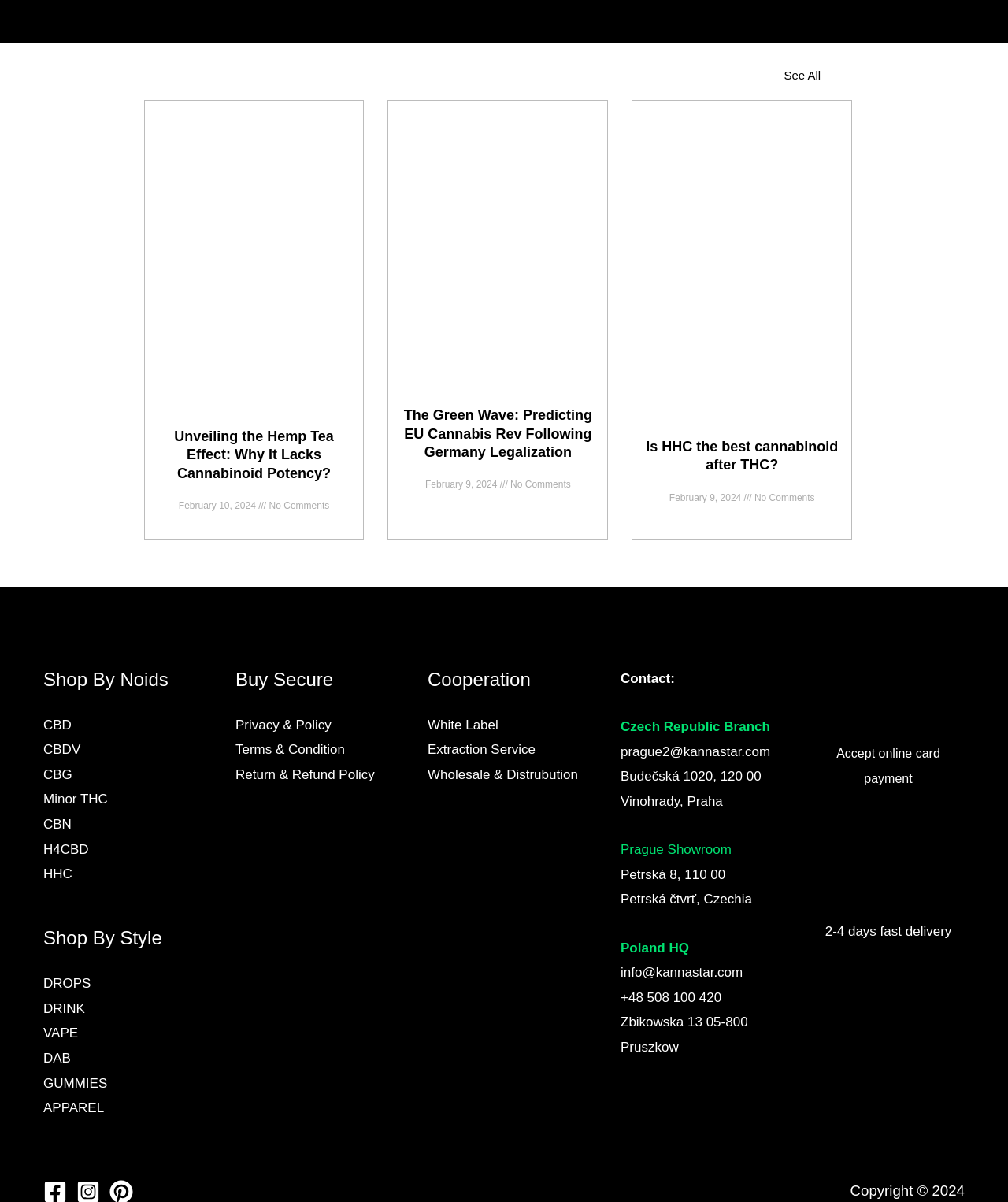Give a concise answer using one word or a phrase to the following question:
What is the category of the link 'CBD'?

Shop By Noids